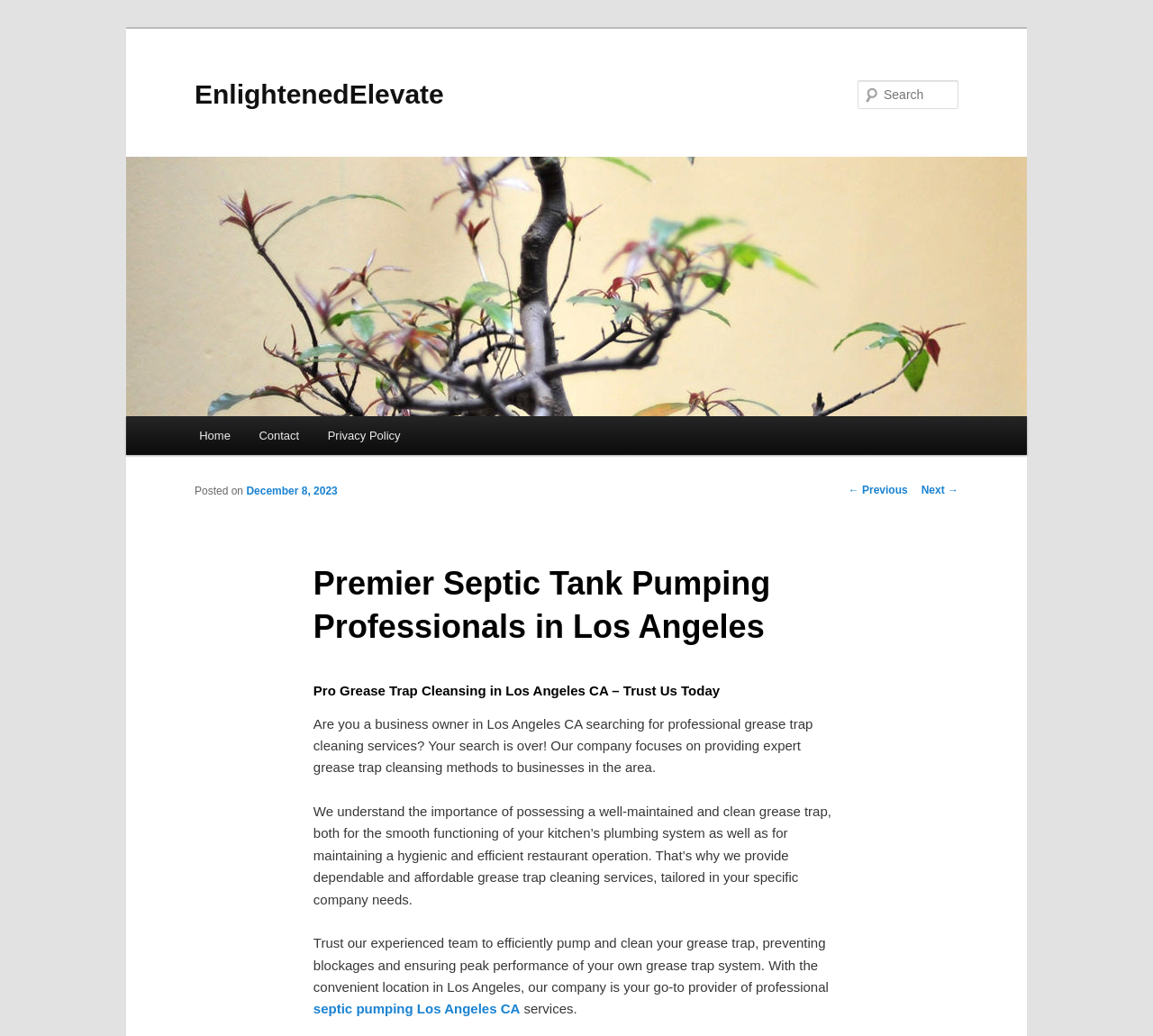Determine the bounding box coordinates of the clickable area required to perform the following instruction: "Click on septic pumping Los Angeles CA". The coordinates should be represented as four float numbers between 0 and 1: [left, top, right, bottom].

[0.272, 0.966, 0.451, 0.981]